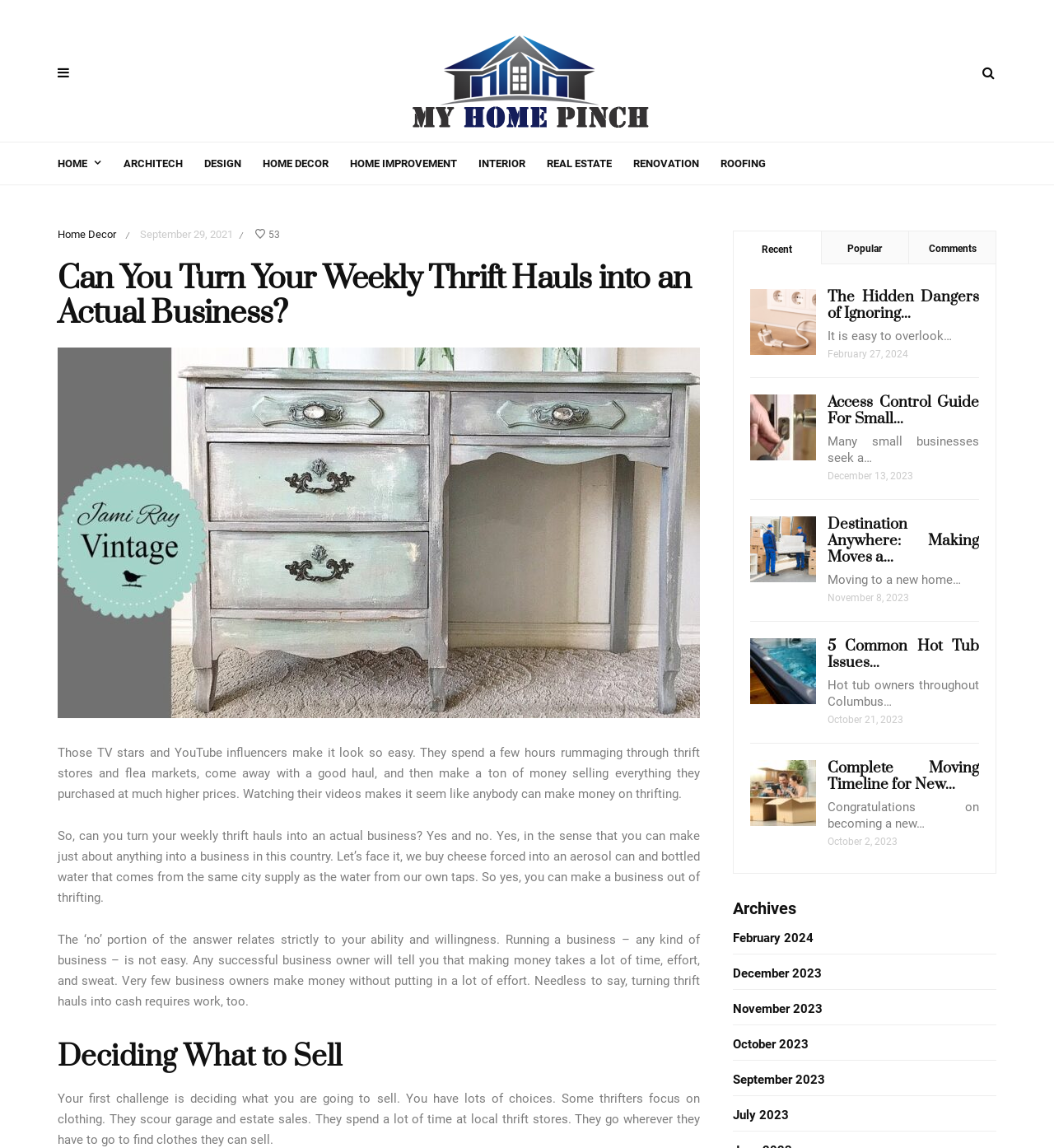What is the website's name?
Using the visual information, reply with a single word or short phrase.

My Home Pinch